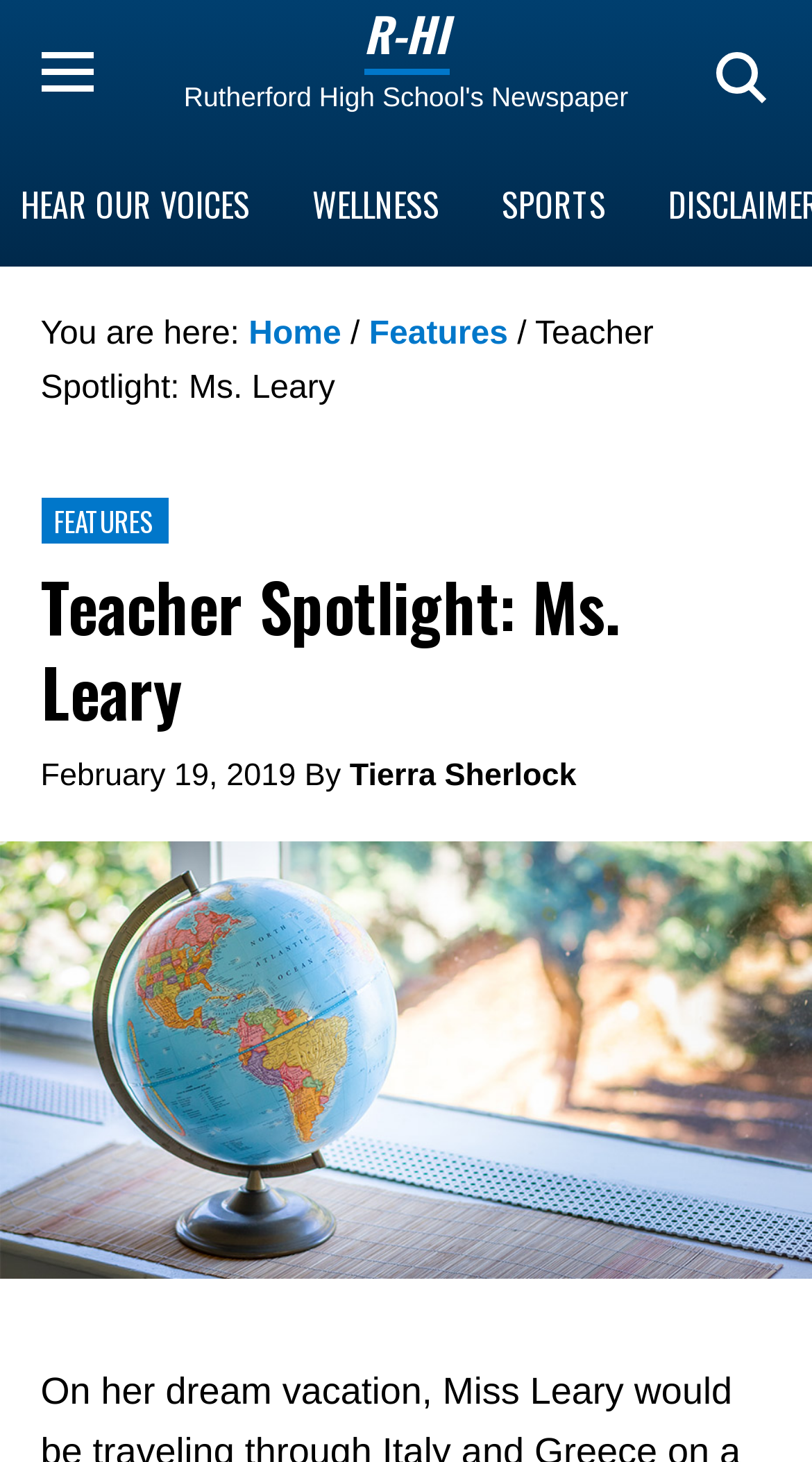Who wrote the article?
Use the image to give a comprehensive and detailed response to the question.

I found the author of the article by looking at the link element next to the static text 'By', which contains the text 'Tierra Sherlock'.